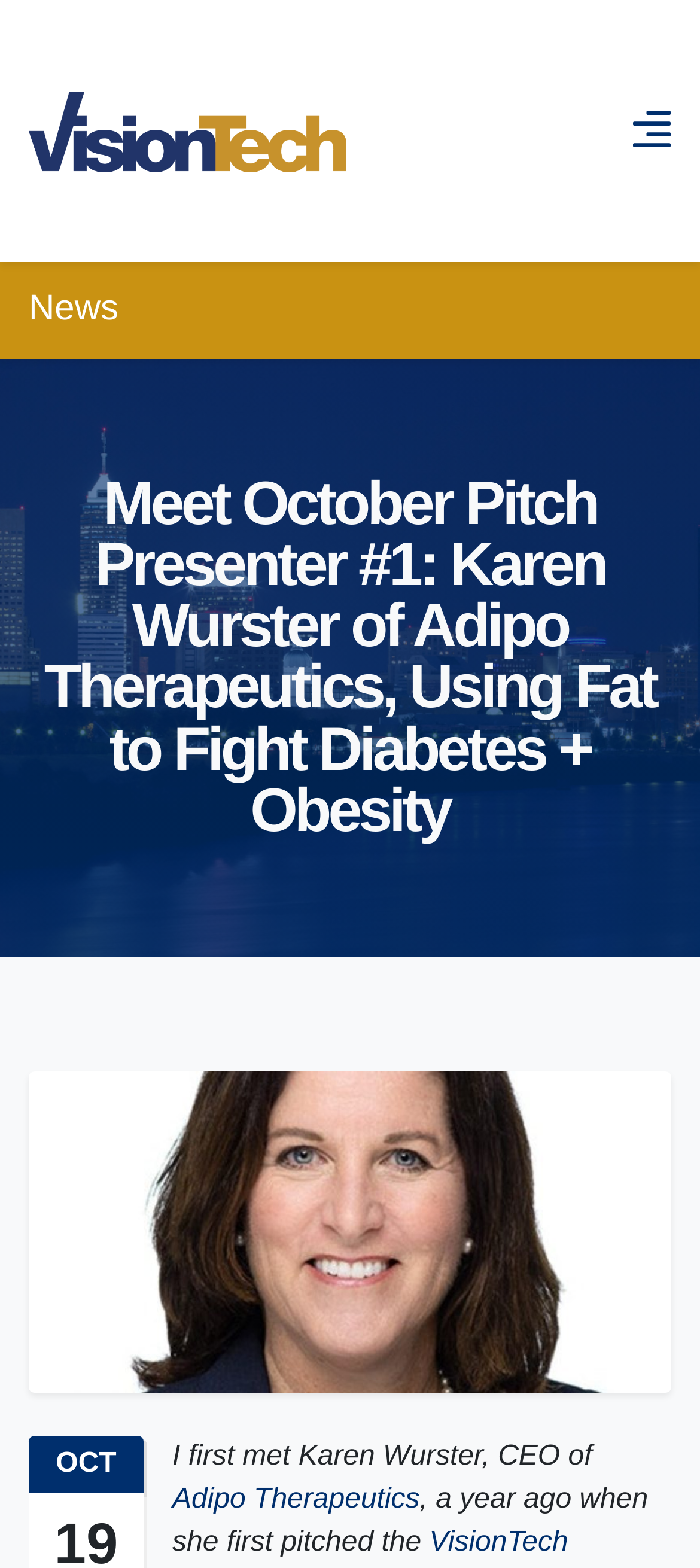Show the bounding box coordinates for the HTML element described as: "Adipo Therapeutics".

[0.246, 0.946, 0.6, 0.966]